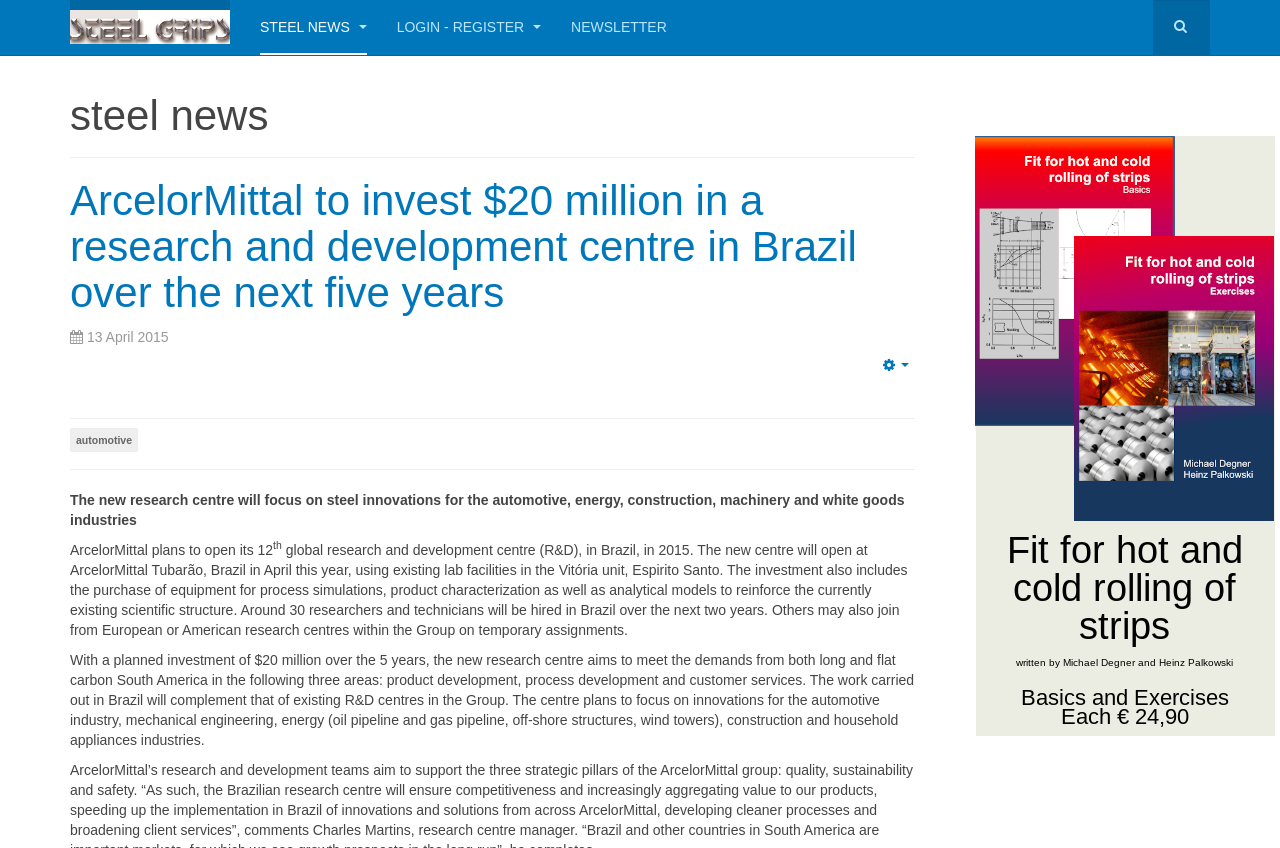From the webpage screenshot, identify the region described by automotive. Provide the bounding box coordinates as (top-left x, top-left y, bottom-right x, bottom-right y), with each value being a floating point number between 0 and 1.

[0.055, 0.504, 0.108, 0.533]